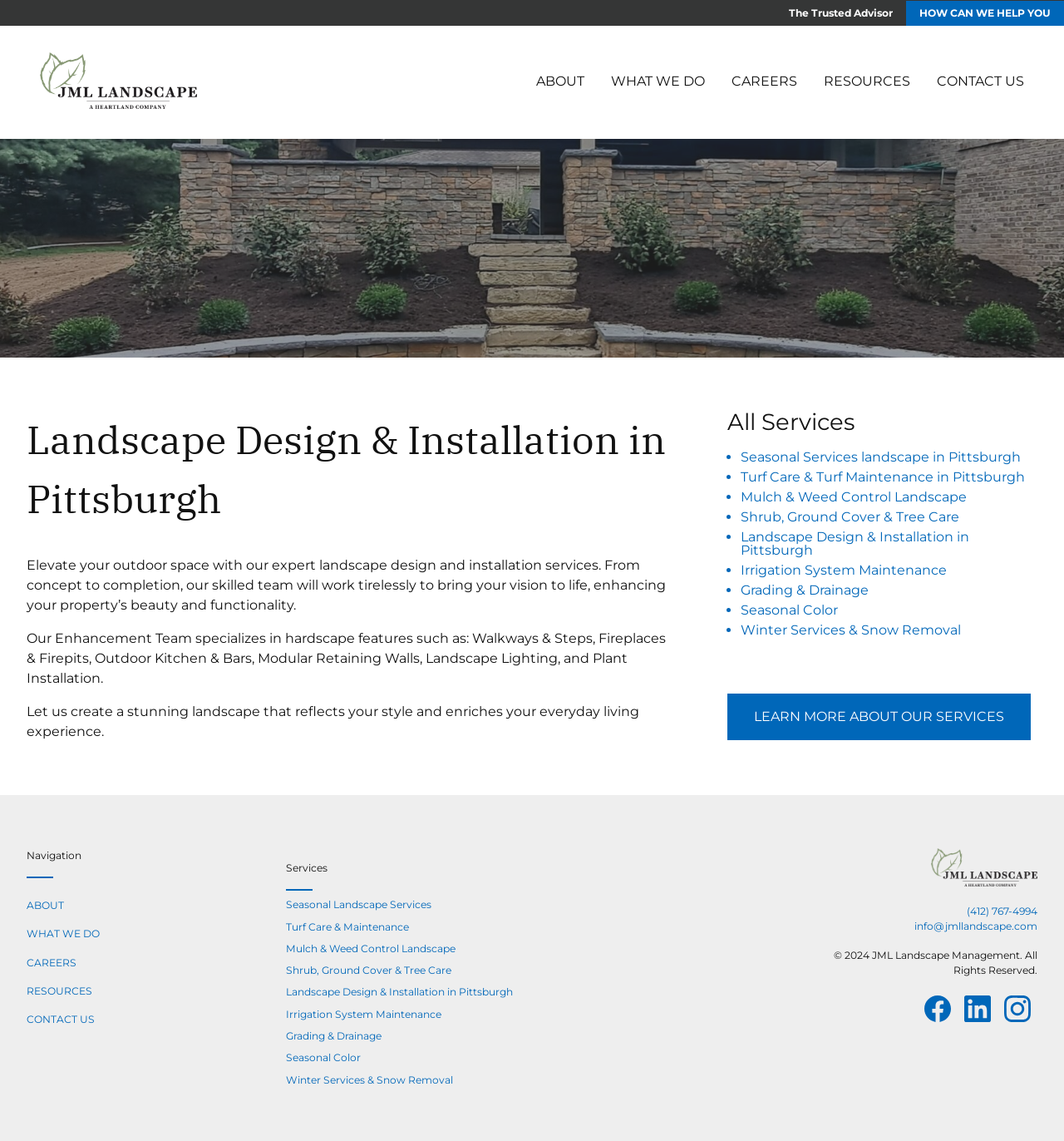What is the tagline of the company?
Please look at the screenshot and answer using one word or phrase.

The Trusted Advisor